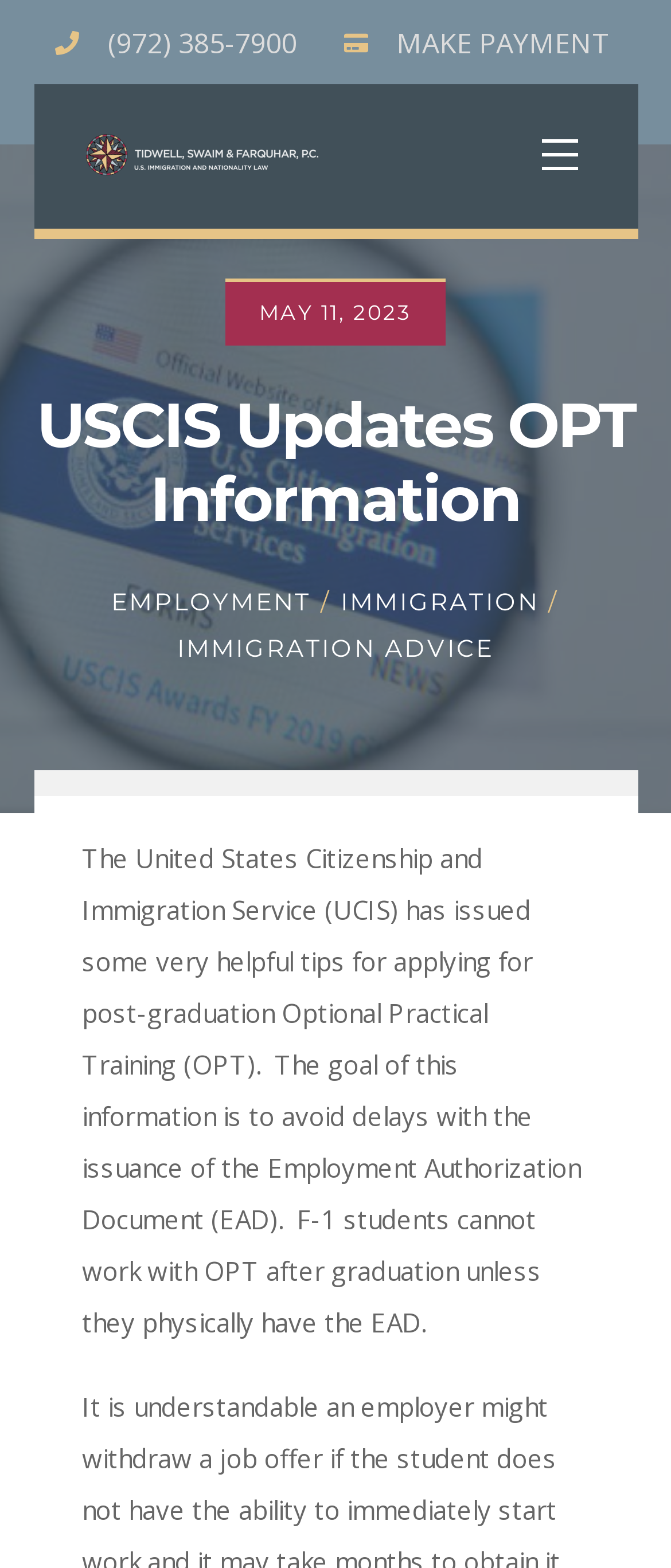What is the name of the law firm?
Please respond to the question with as much detail as possible.

I found the name of the law firm by looking at the link element with the text 'Tidwell, Swaim & Farquhar' at the top of the webpage, which is also accompanied by an image with the same name.